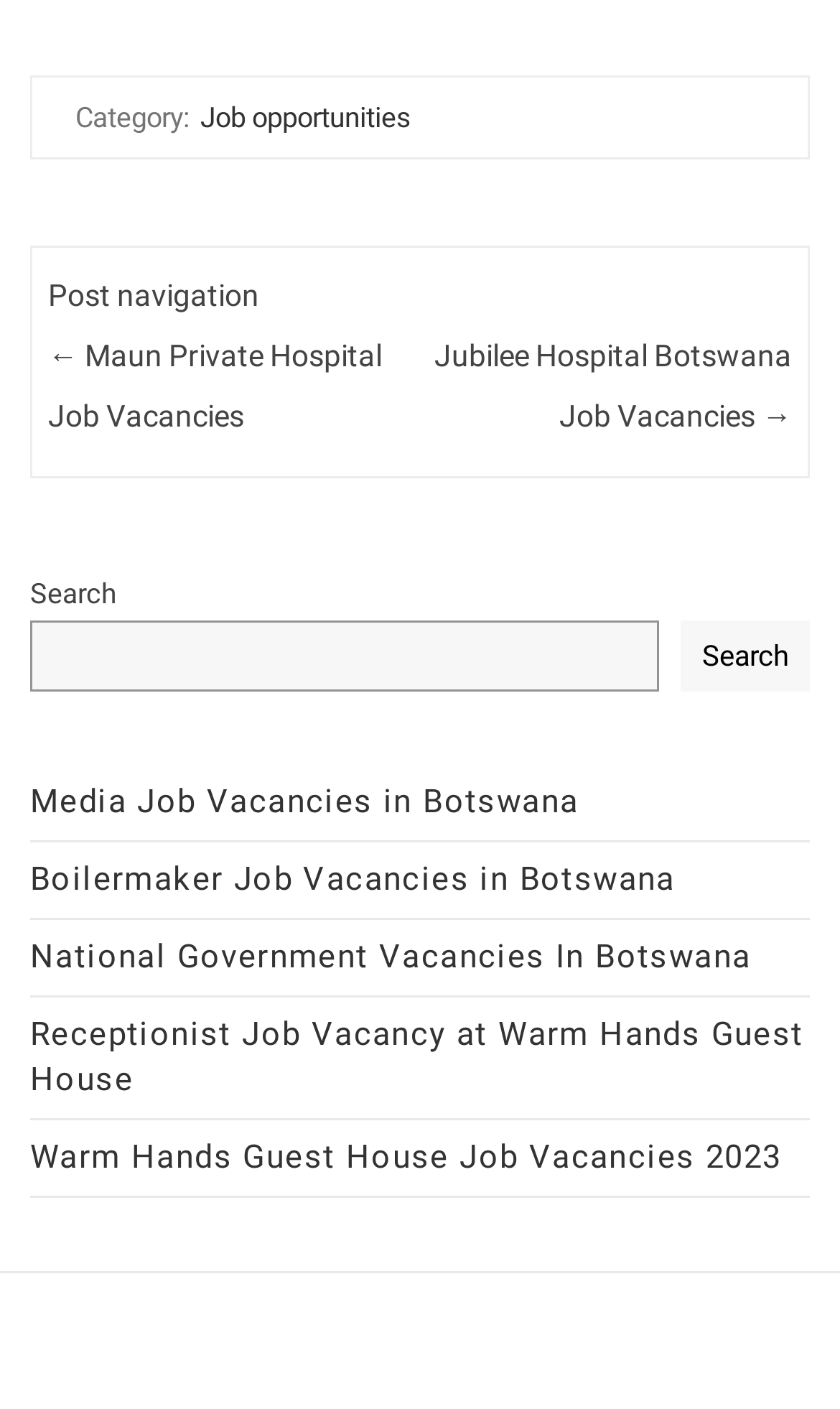Predict the bounding box of the UI element based on this description: "Job opportunities".

[0.233, 0.068, 0.495, 0.097]